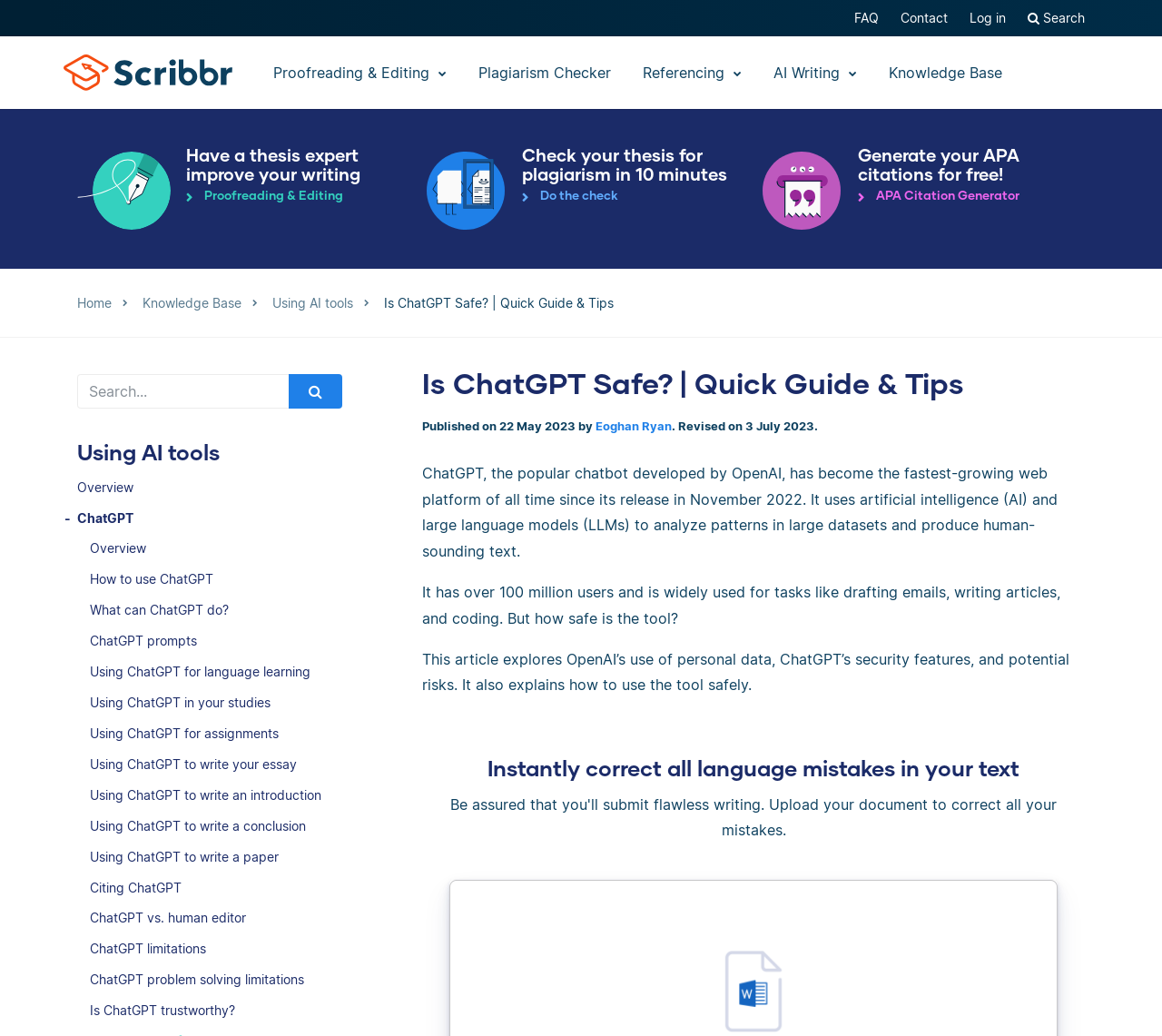Please find and give the text of the main heading on the webpage.

Is ChatGPT Safe? | Quick Guide & Tips